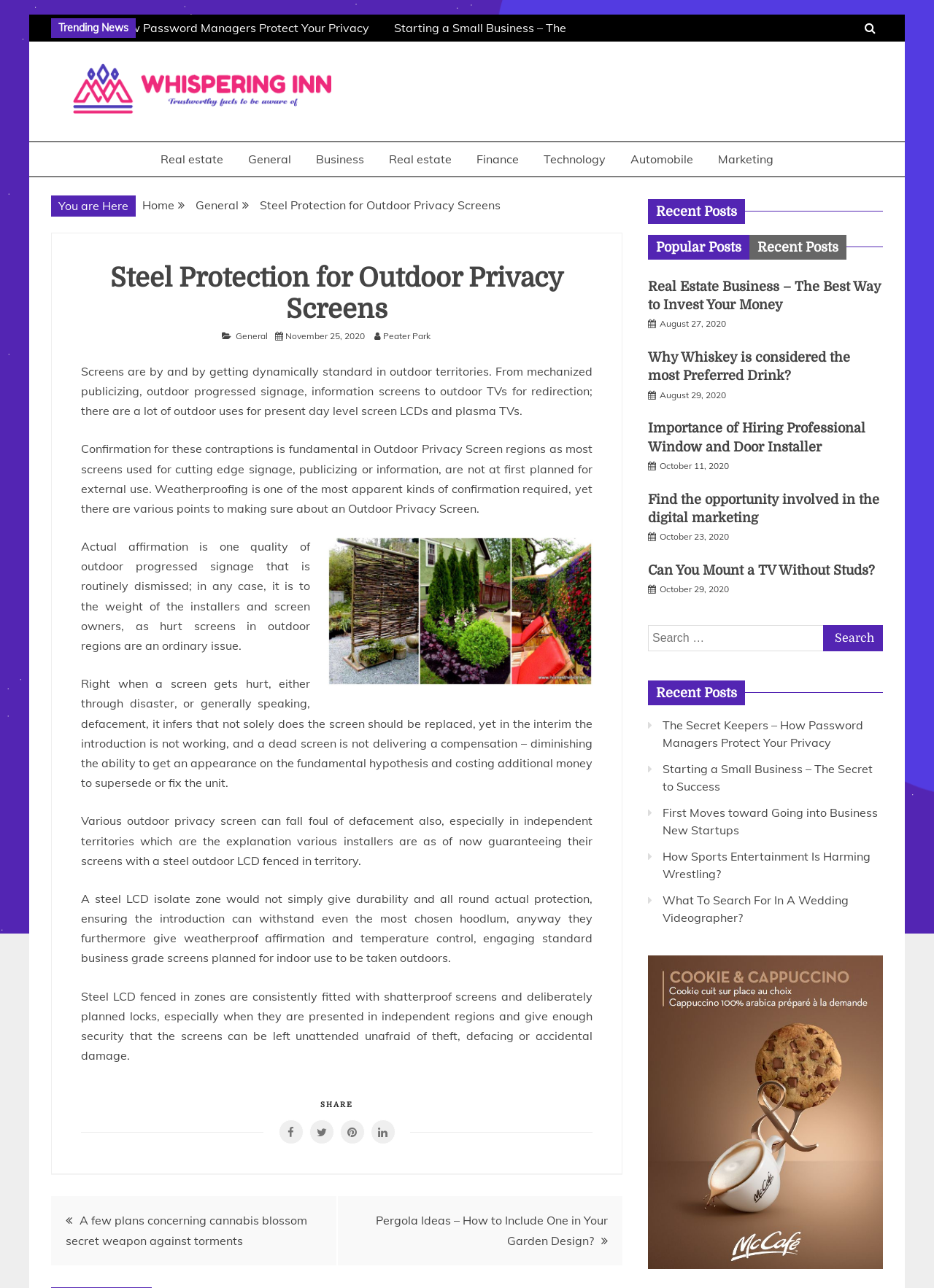What is the purpose of a steel LCD enclosure?
Use the information from the screenshot to give a comprehensive response to the question.

I determined the purpose of a steel LCD enclosure by reading the article content which mentions that a steel LCD enclosure provides durability and weatherproofing, ensuring the introduction can withstand even the most chosen hoodlum.